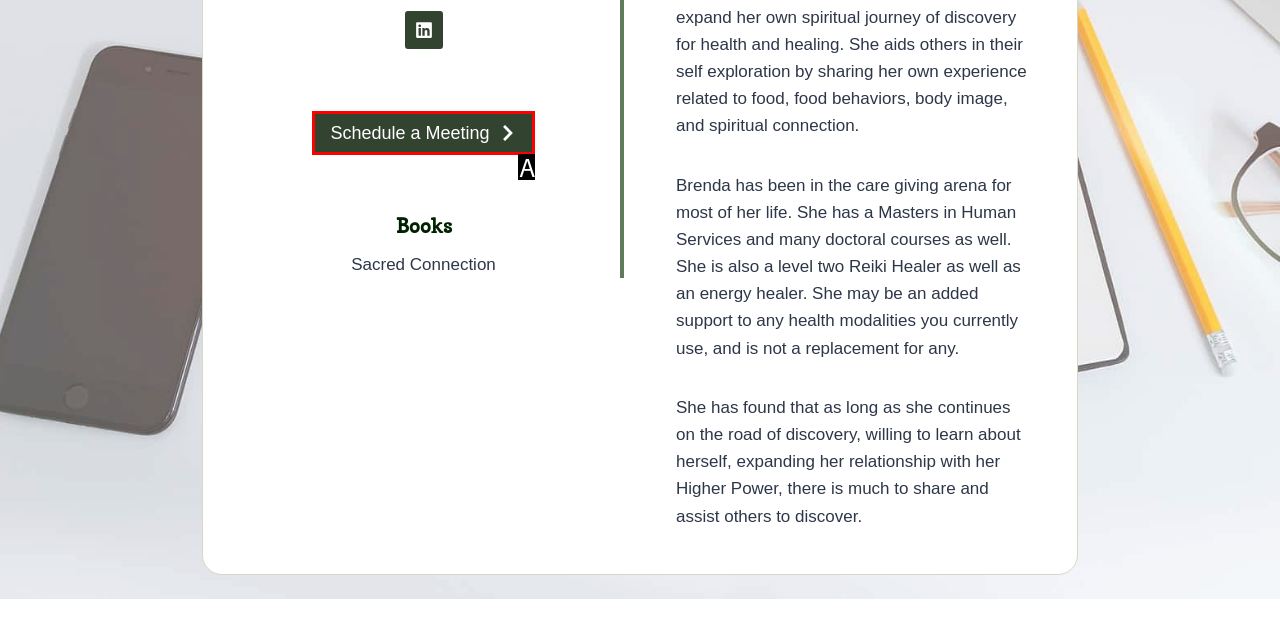Match the element description to one of the options: Schedule a Meeting
Respond with the corresponding option's letter.

A